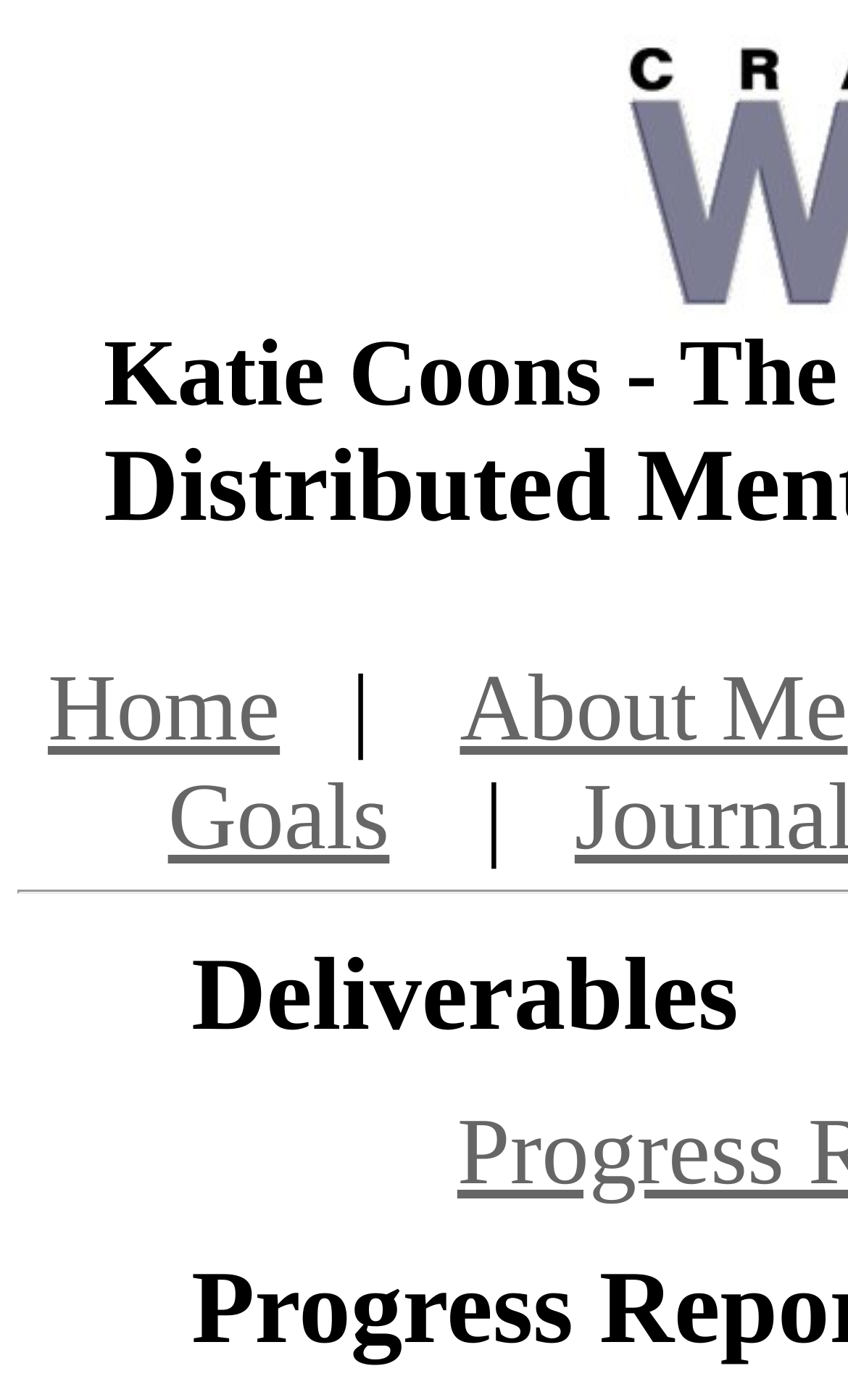Locate and provide the bounding box coordinates for the HTML element that matches this description: "About Me".

[0.542, 0.469, 1.0, 0.544]